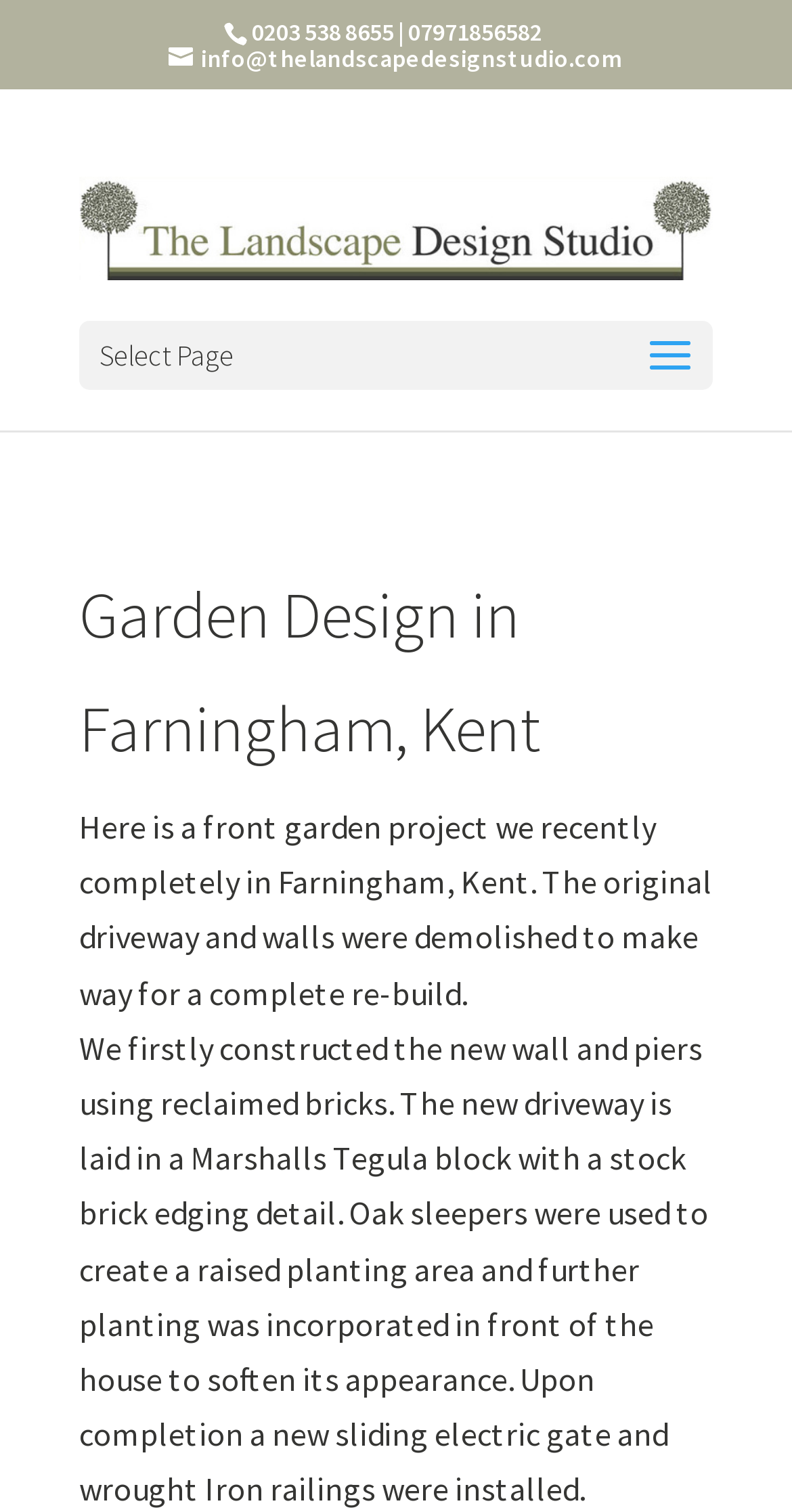Using the description: "info@thelandscapedesignstudio.com", identify the bounding box of the corresponding UI element in the screenshot.

[0.213, 0.028, 0.787, 0.048]